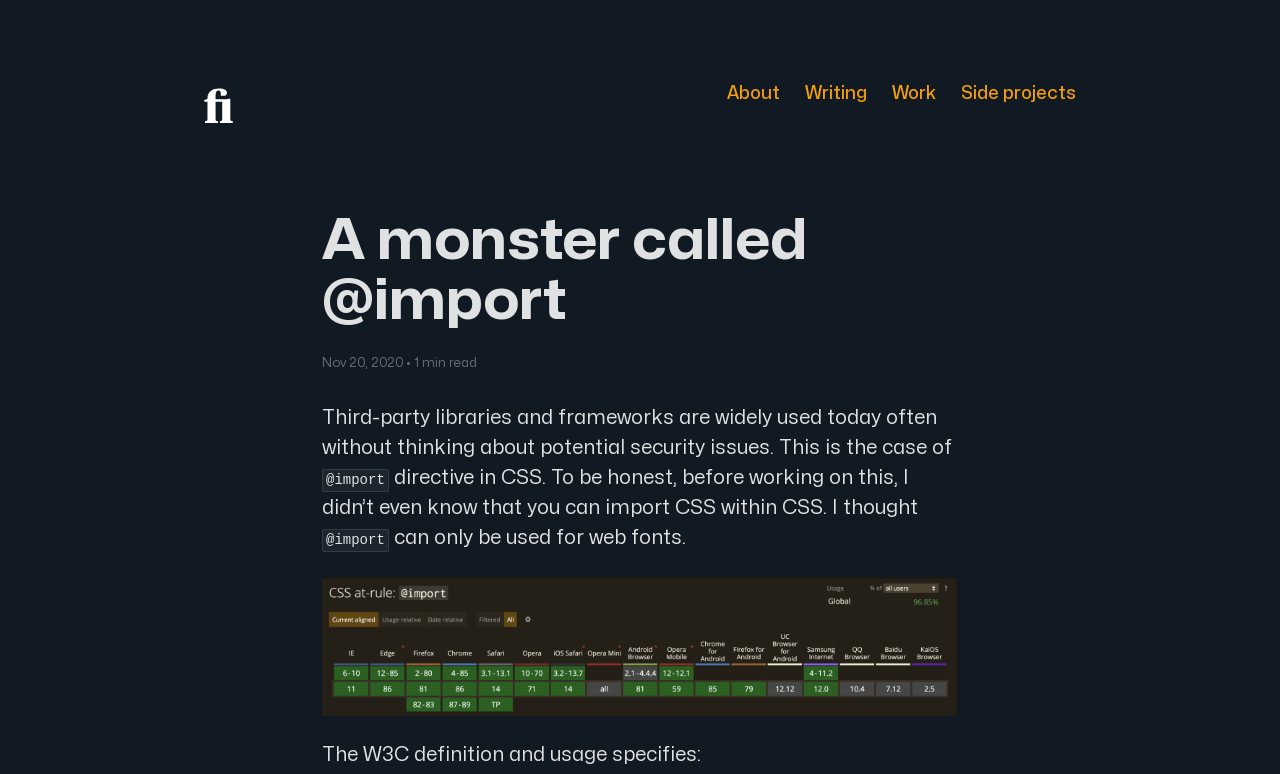Elaborate on the webpage's design and content in a detailed caption.

This webpage is the personal website of Francesco Improta, a product designer from Rome, Italy. At the top left, there is a link to his name, accompanied by a small image of himself. 

To the right of his name, there are four navigation links: "About", "Writing", "Work", and "Side projects", which are aligned horizontally. 

Below the navigation links, there is a header section with a heading that reads "A monster called @import". This heading is followed by a subheading with the date "Nov 20, 2020 • 1 min read". 

The main content of the webpage is a blog post or article that discusses the use of third-party libraries and frameworks in web development, specifically the security issues related to the @import directive in CSS. The article includes several paragraphs of text, with code snippets and an image illustrating browser support for the @import rule.